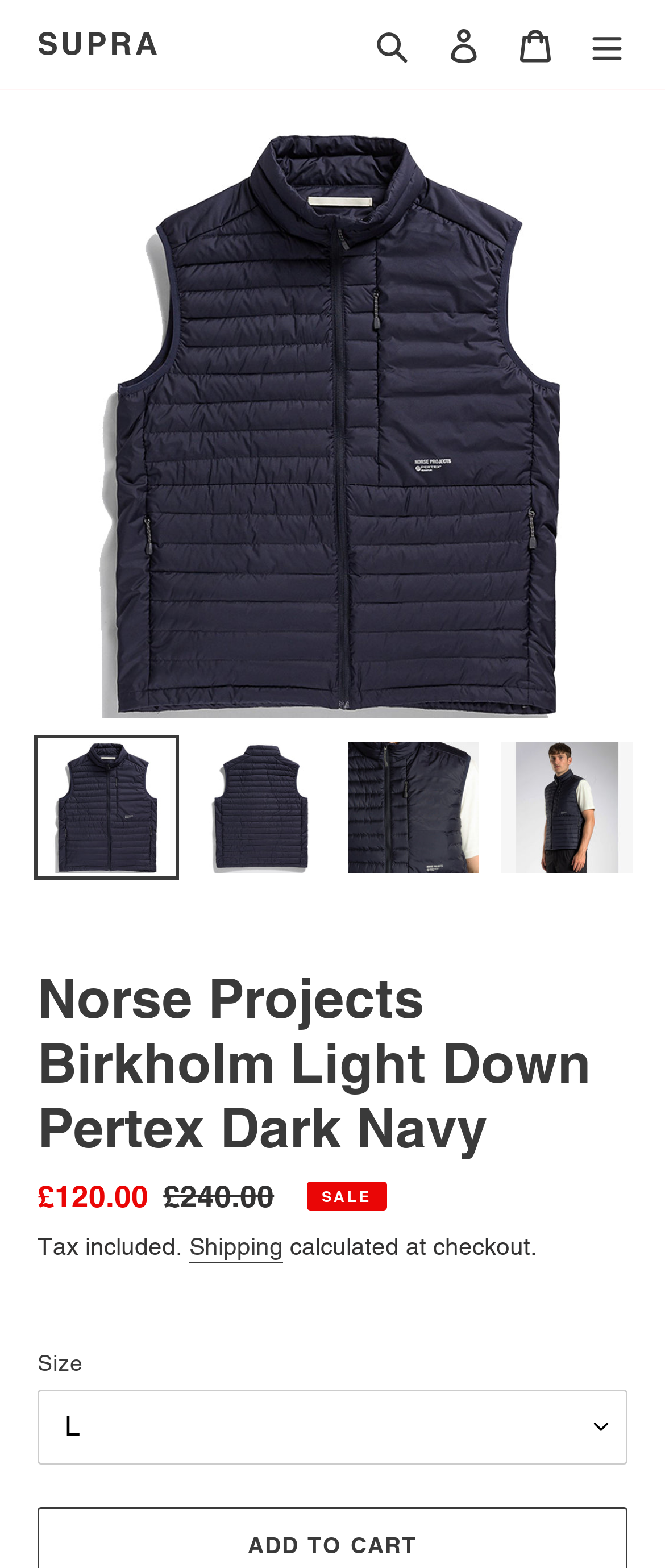What is the regular price of the product?
Provide a detailed answer to the question using information from the image.

I determined the answer by looking at the description list detail element with the text '£240.00' which is labeled as 'Regular price' and has a strikethrough, indicating it's the original price.